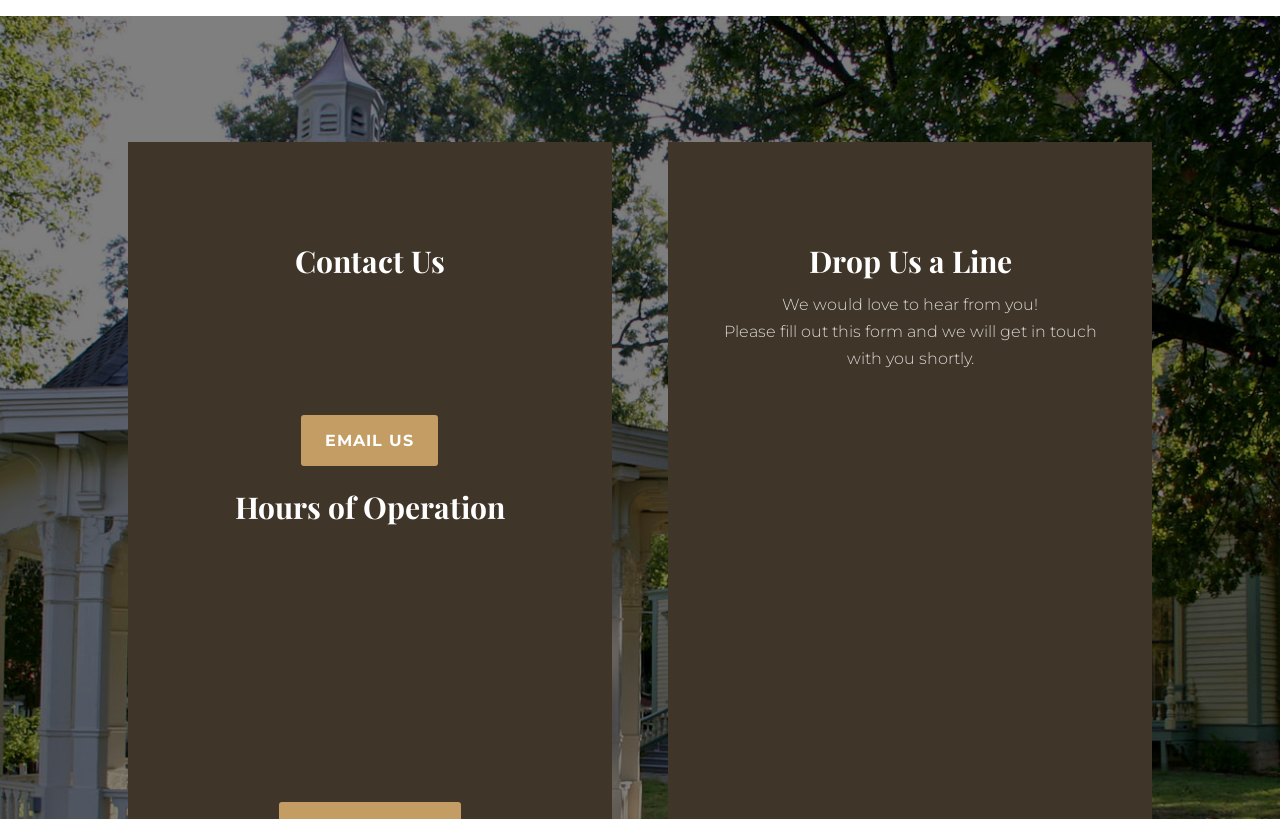Locate the UI element that matches the description Email Us in the webpage screenshot. Return the bounding box coordinates in the format (top-left x, top-left y, bottom-right x, bottom-right y), with values ranging from 0 to 1.

[0.235, 0.506, 0.343, 0.569]